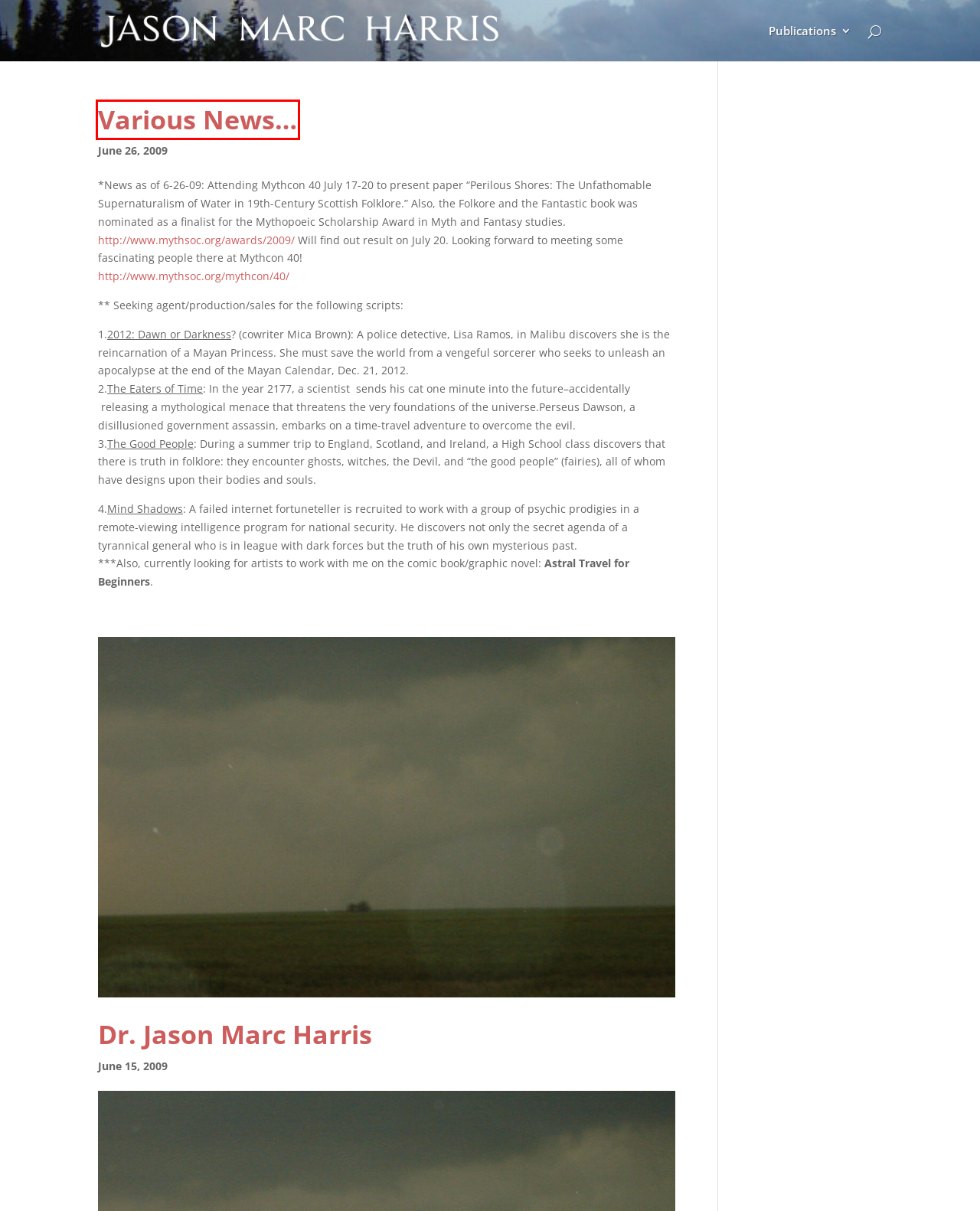You have a screenshot of a webpage with a red bounding box around a UI element. Determine which webpage description best matches the new webpage that results from clicking the element in the bounding box. Here are the candidates:
A. Various News... - Jason Marc Harris
B. Good Time to All - Jason Marc Harris
C. November 2014 - Jason Marc Harris
D. January 2017 - Jason Marc Harris
E. May 2022 - Jason Marc Harris
F. Autumnal Updates - Jason Marc Harris
G. Dr. Jason Marc Harris - Jason Marc Harris
H. November 2022 - Jason Marc Harris

A